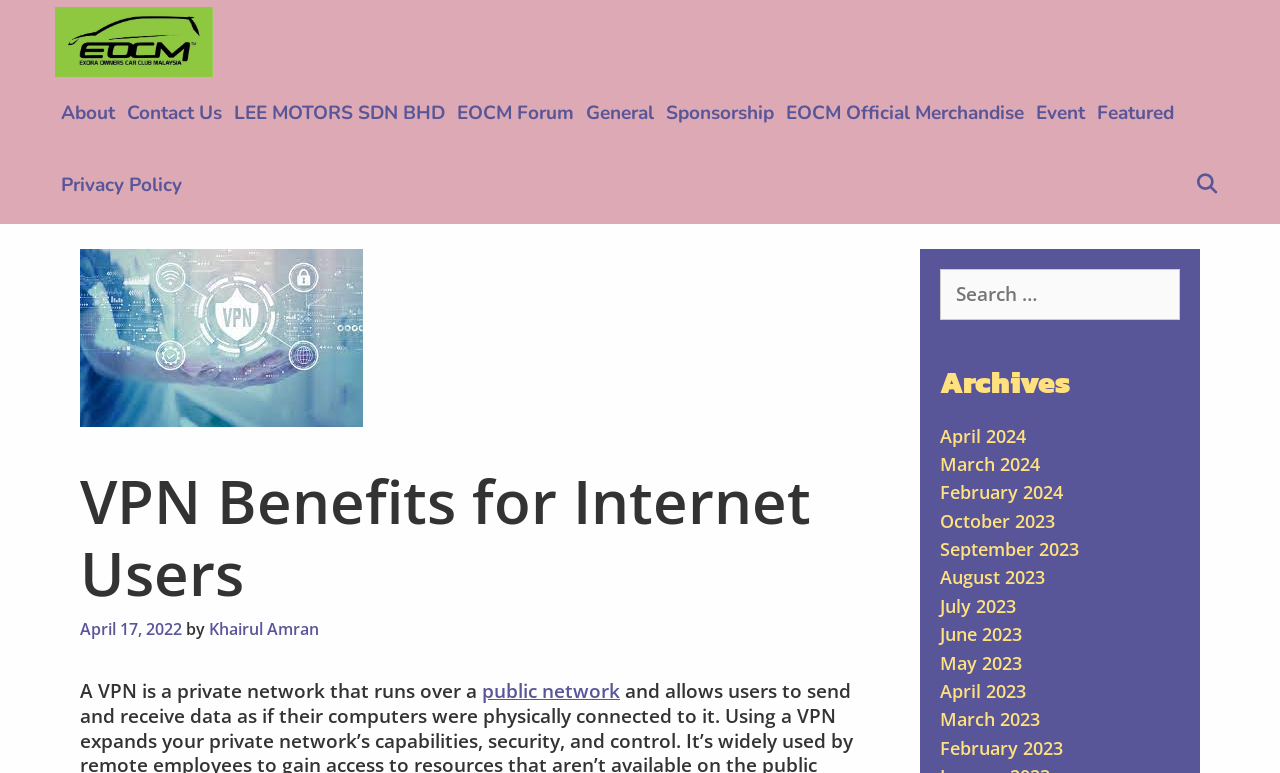Give an extensive and precise description of the webpage.

The webpage is about VPN benefits for internet users. At the top, there is a header section with a logo image and several links, including "About", "Contact Us", and "Privacy Policy". Below the header, there is a search bar with a magnifying glass icon and a placeholder text "Search for:".

The main content area is divided into two sections. On the left, there is a heading "VPN Benefits for Internet Users" followed by a brief description of what a VPN is. The text is accompanied by an image related to Time Broadband package Malaysia.

On the right, there is a complementary section with a heading "Archives" and a list of links to monthly archives, ranging from April 2024 to February 2023.

There are 14 links in the header section, including the logo link, and 12 links in the archives section. The search bar is located below the header section, and the main content area is divided into two columns, with the VPN description on the left and the archives on the right.